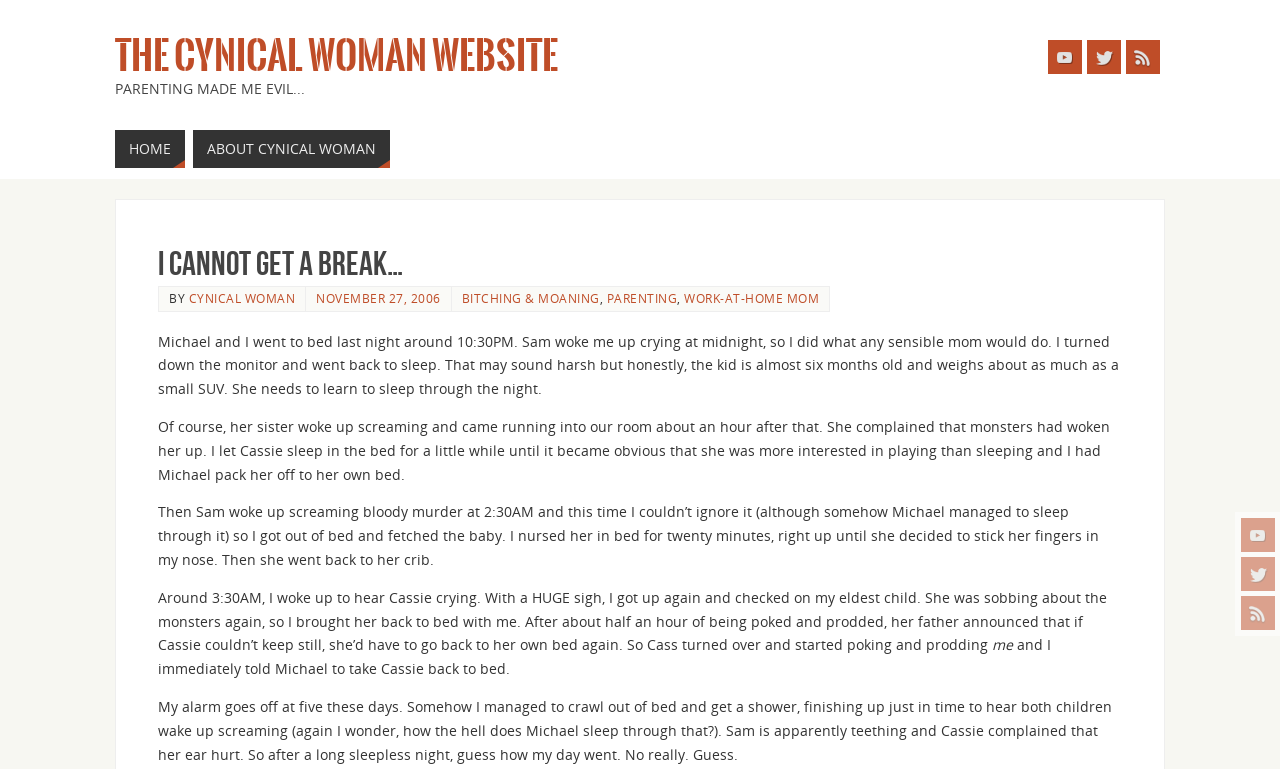Determine the bounding box coordinates for the element that should be clicked to follow this instruction: "Go to the ABOUT CYNICAL WOMAN page". The coordinates should be given as four float numbers between 0 and 1, in the format [left, top, right, bottom].

[0.151, 0.169, 0.305, 0.218]